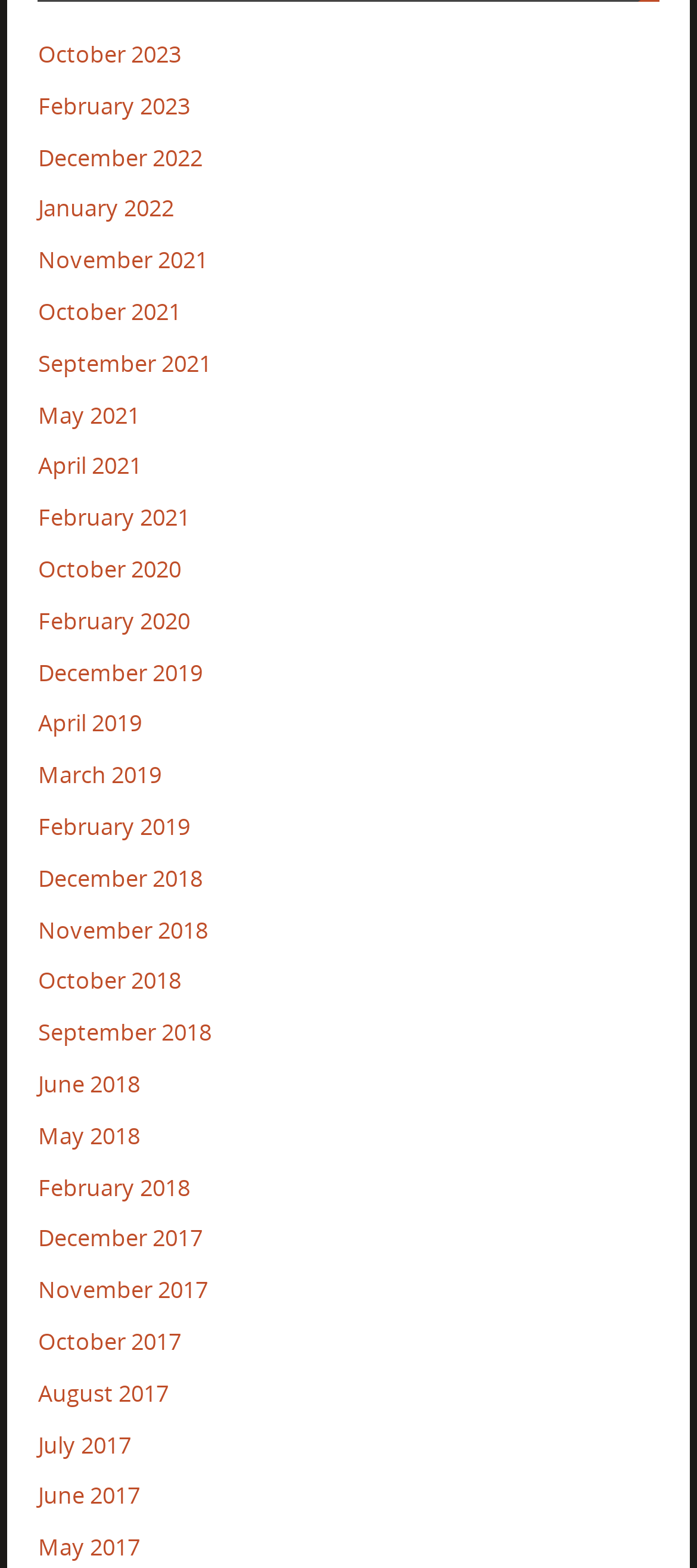Please specify the bounding box coordinates of the clickable region necessary for completing the following instruction: "view June 2018". The coordinates must consist of four float numbers between 0 and 1, i.e., [left, top, right, bottom].

[0.055, 0.682, 0.201, 0.701]